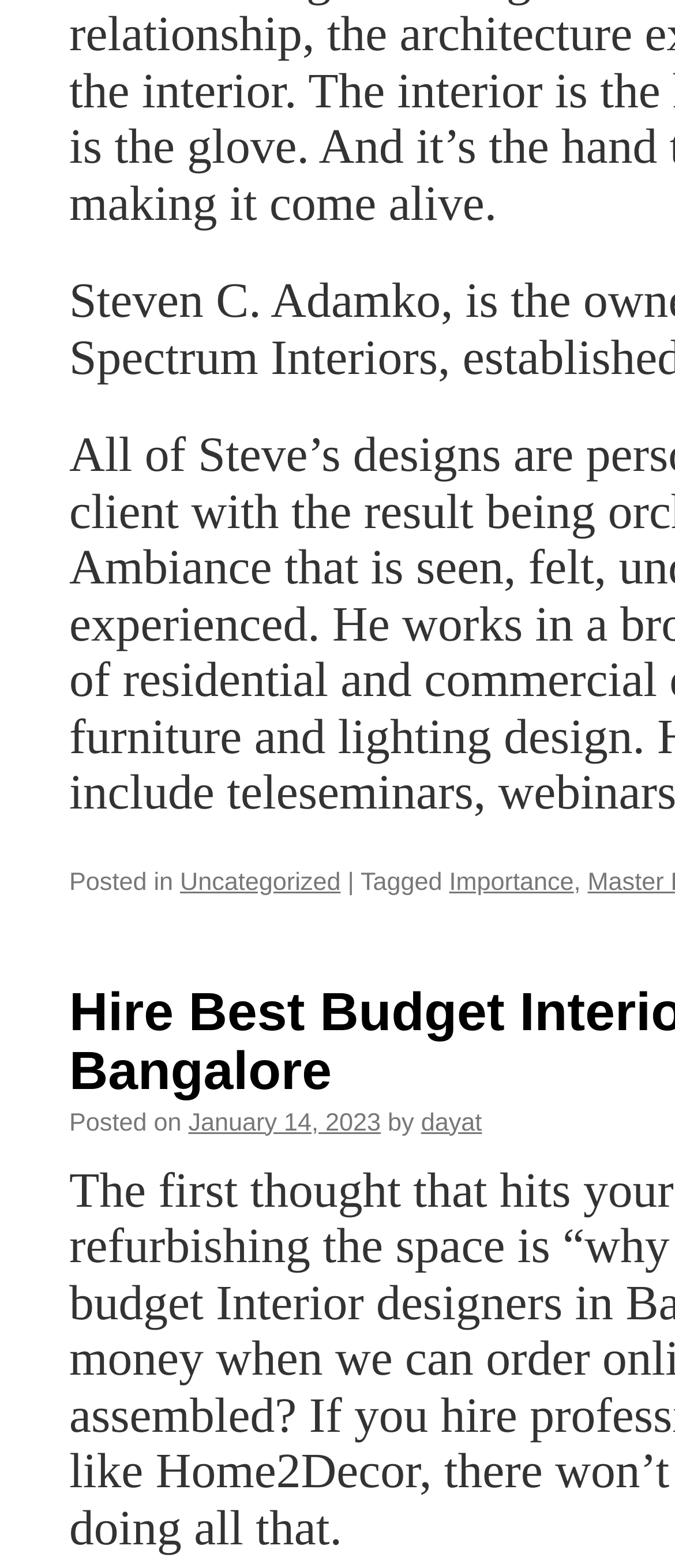Who is the author of the post?
Using the image as a reference, answer the question in detail.

The author of the post is dayat, as indicated by the link 'dayat' which is located next to the text 'by'.